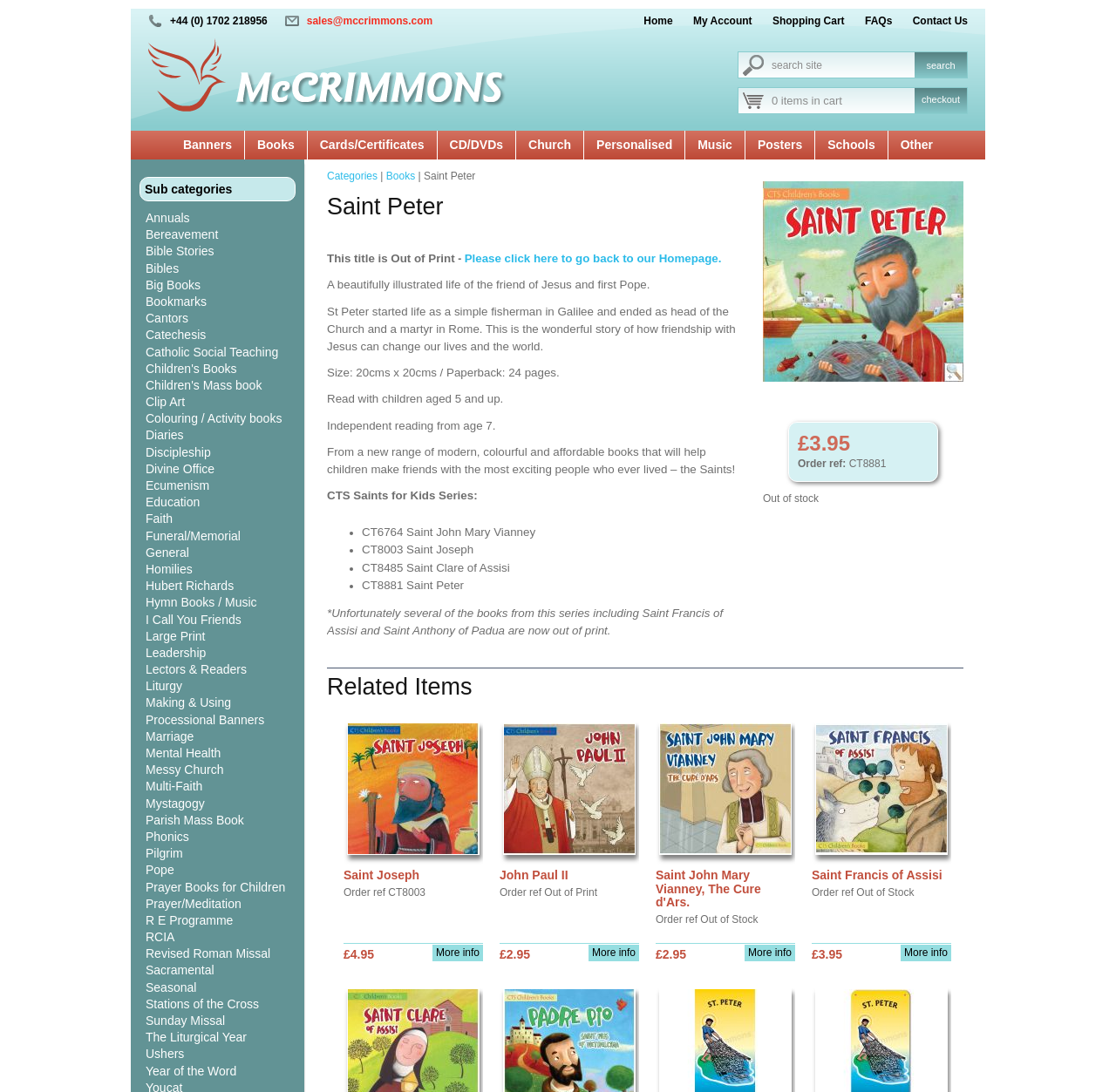Determine the bounding box coordinates of the element that should be clicked to execute the following command: "click on Bibles".

[0.117, 0.238, 0.273, 0.254]